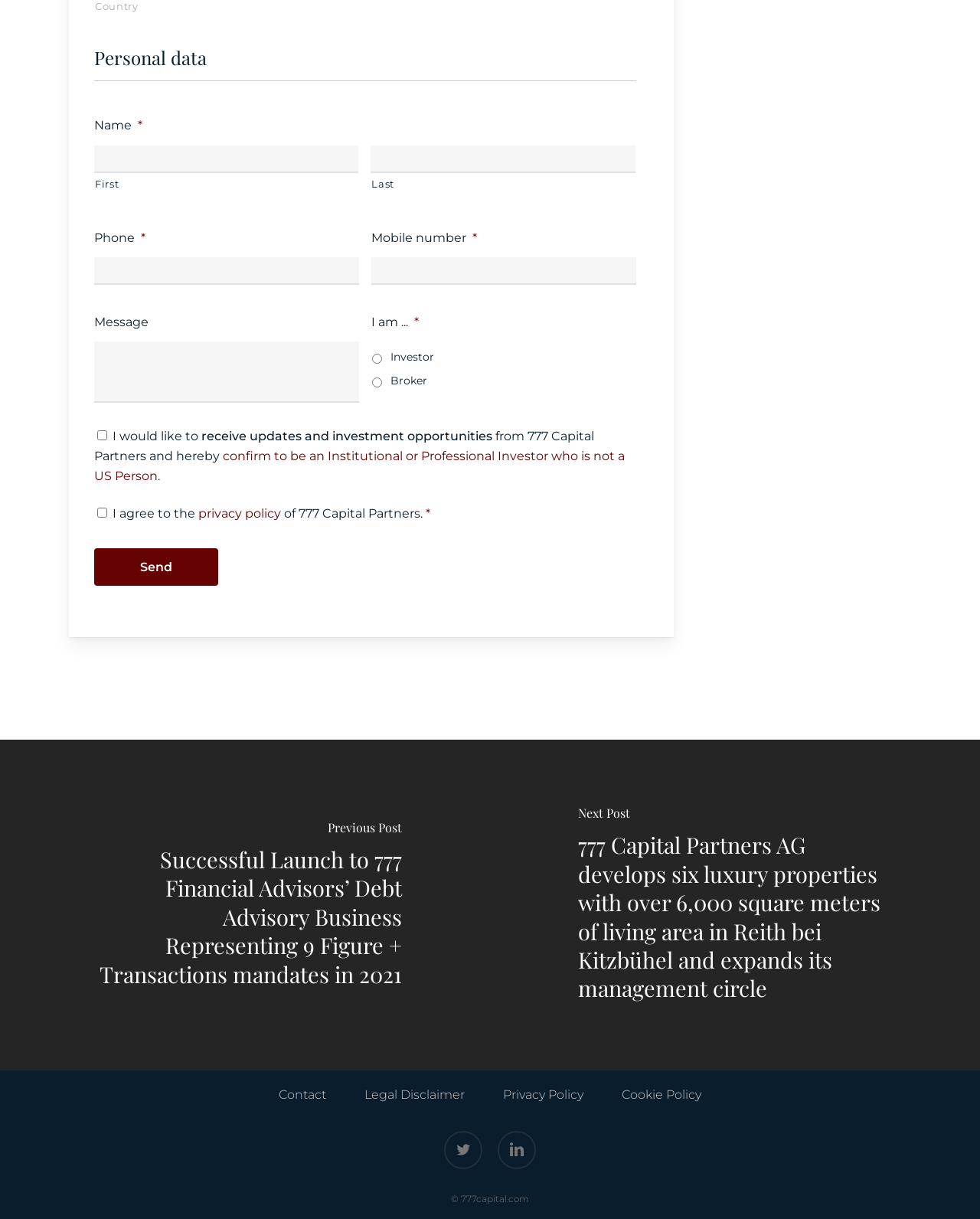Provide a short answer using a single word or phrase for the following question: 
What is the copyright information?

© 777capital.com